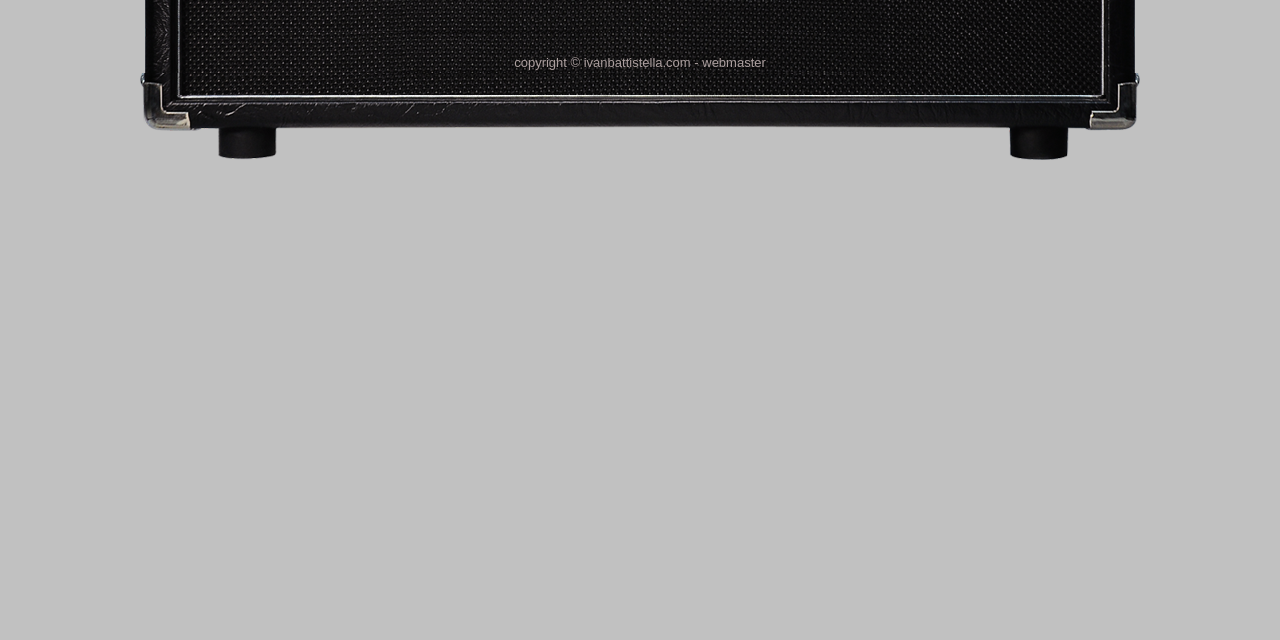Using the provided element description: "webmaster", identify the bounding box coordinates. The coordinates should be four floats between 0 and 1 in the order [left, top, right, bottom].

[0.549, 0.085, 0.598, 0.109]